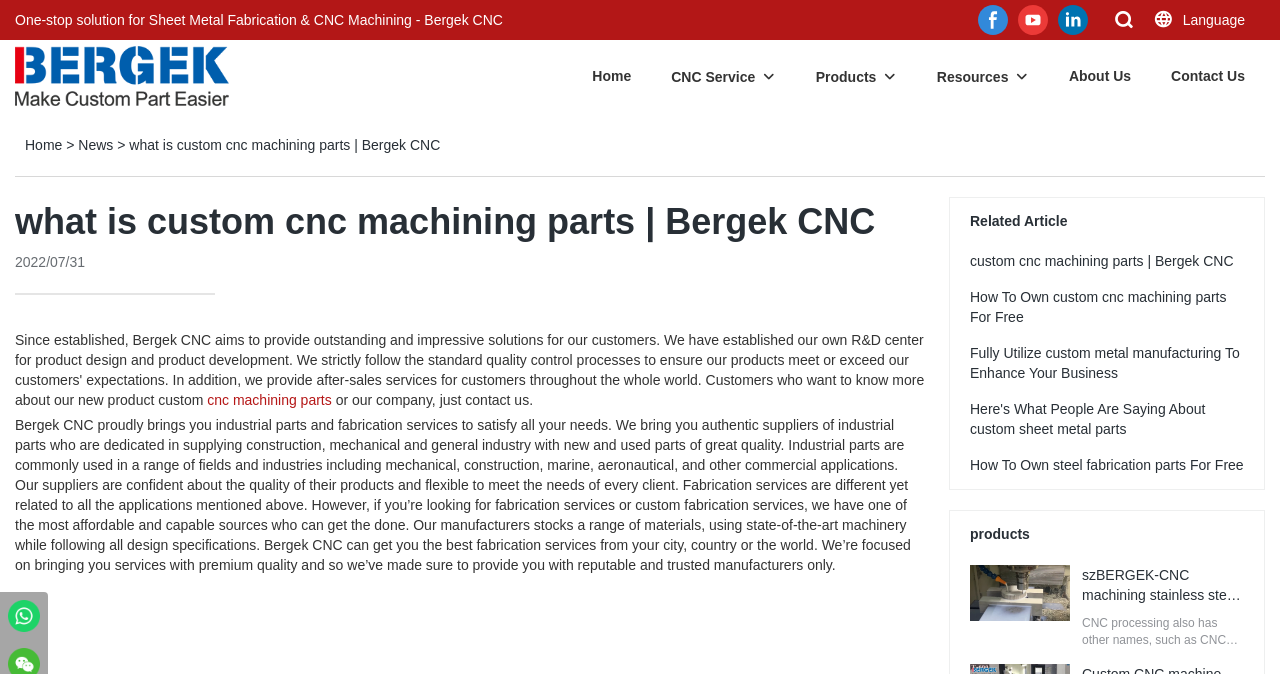Please determine the bounding box coordinates of the element to click in order to execute the following instruction: "Learn about CNC Service". The coordinates should be four float numbers between 0 and 1, specified as [left, top, right, bottom].

[0.524, 0.096, 0.59, 0.132]